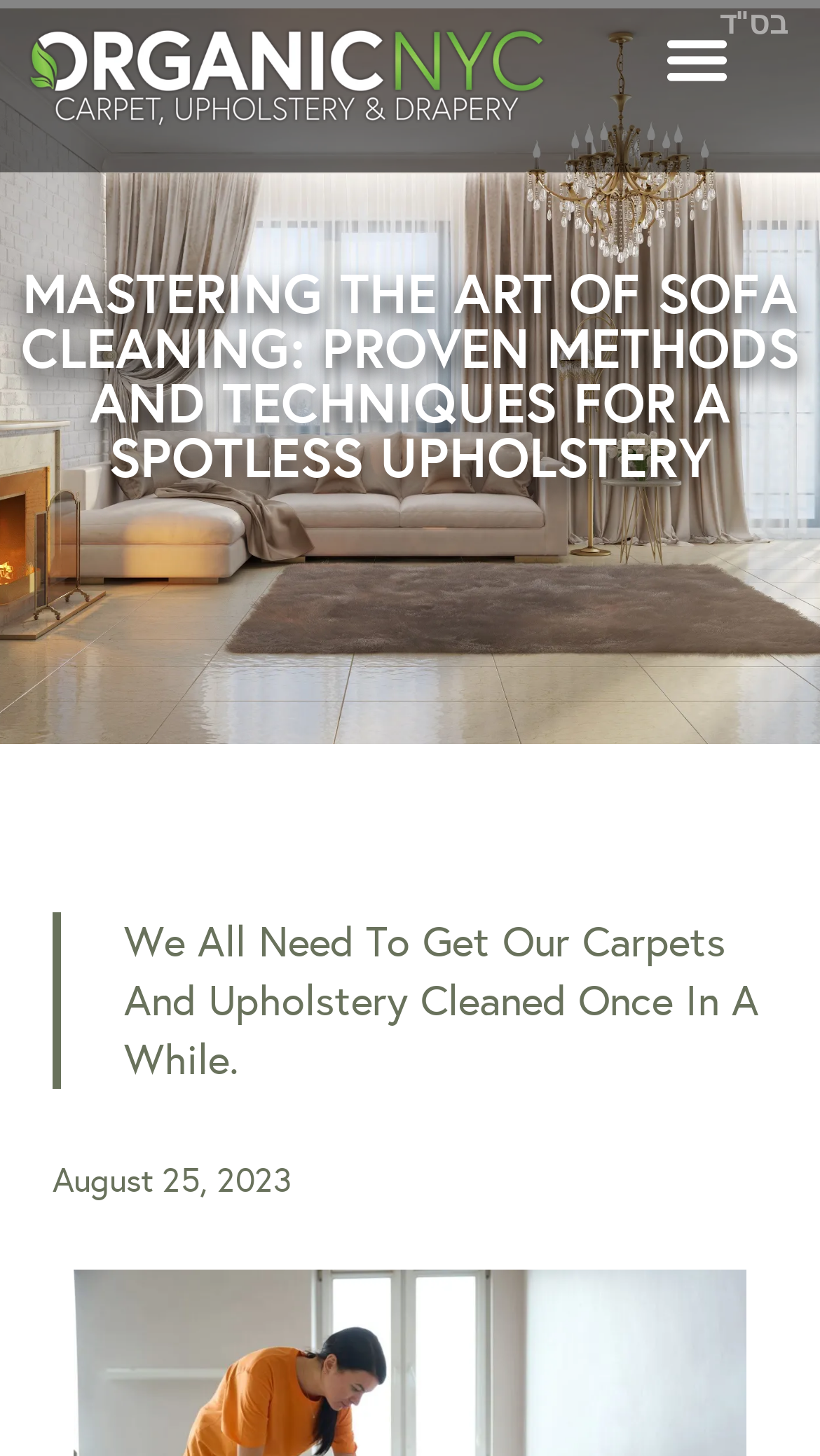Identify the bounding box coordinates for the UI element described by the following text: "Menu". Provide the coordinates as four float numbers between 0 and 1, in the format [left, top, right, bottom].

[0.79, 0.007, 0.91, 0.074]